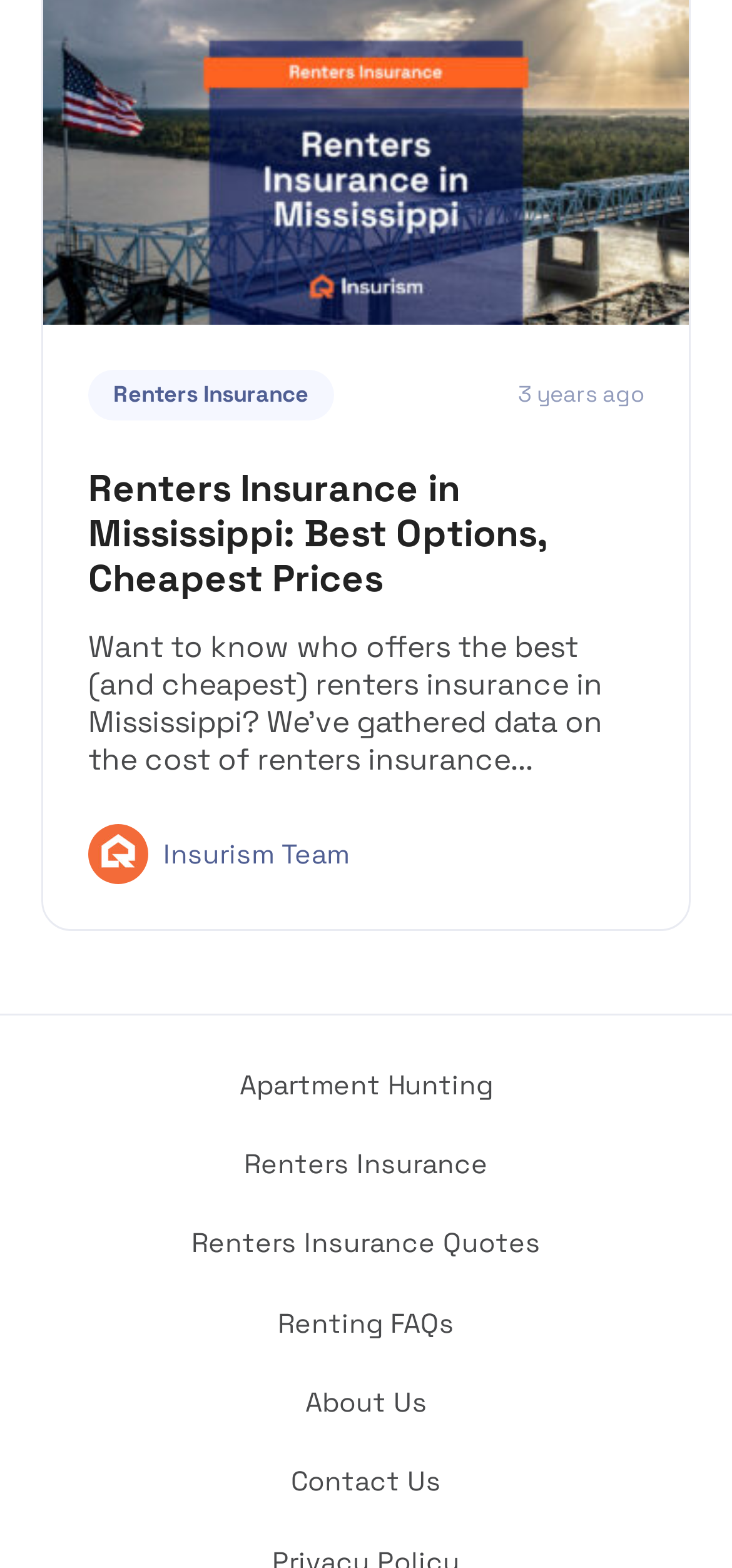How old is the article?
From the details in the image, provide a complete and detailed answer to the question.

I found a static text element with the content '3 years ago', which suggests that the article was published 3 years ago.